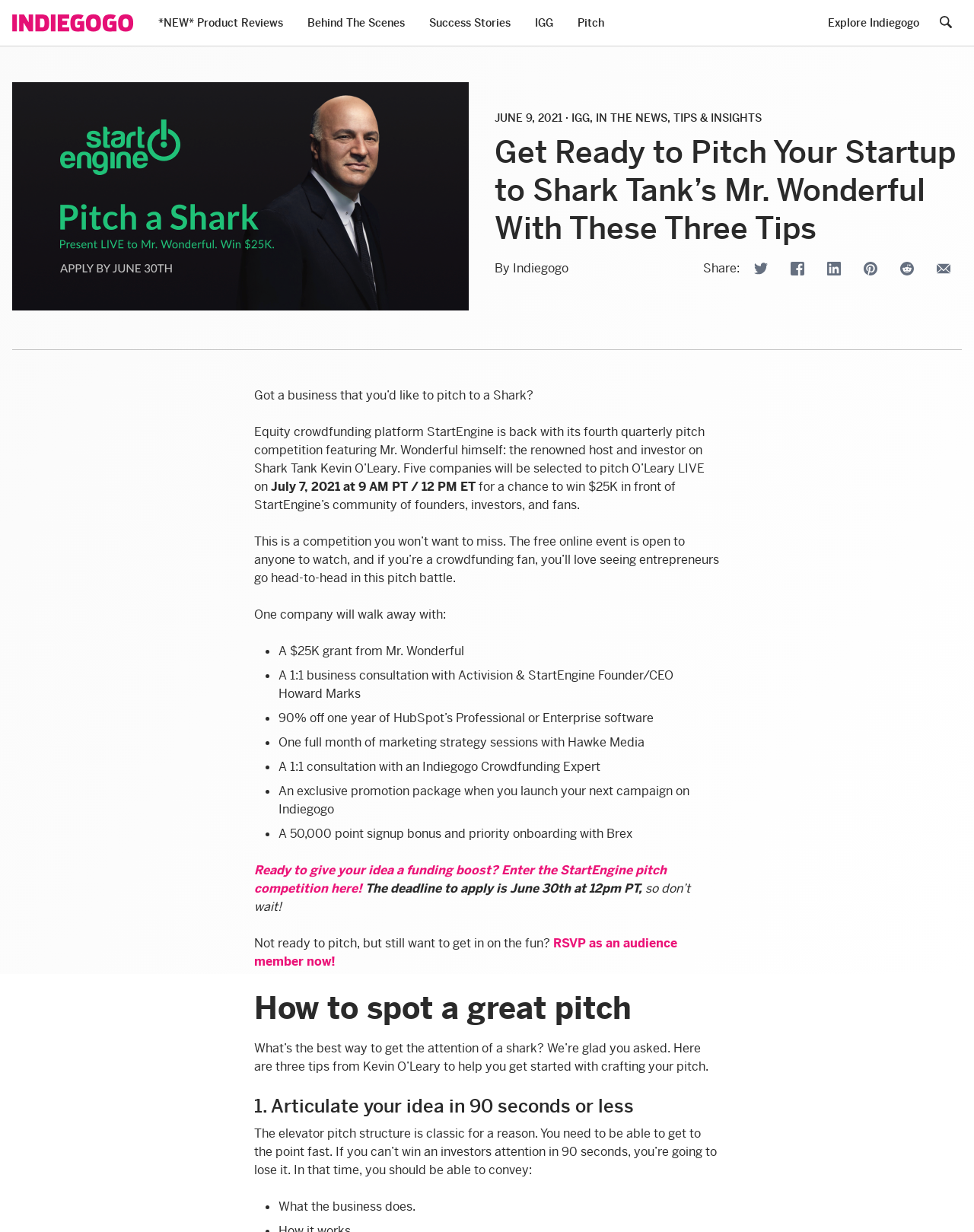Can you show the bounding box coordinates of the region to click on to complete the task described in the instruction: "View the article from March 2024"?

None